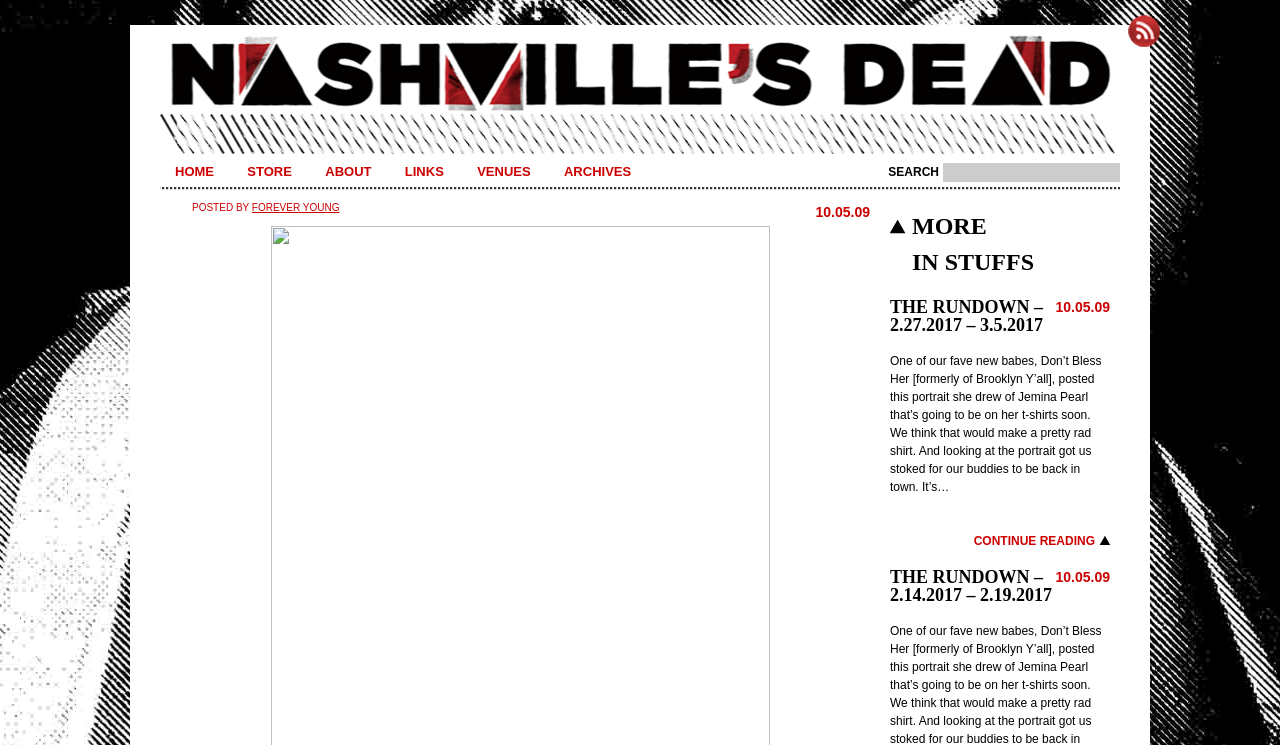Please identify the bounding box coordinates of the element that needs to be clicked to execute the following command: "Search for something". Provide the bounding box using four float numbers between 0 and 1, formatted as [left, top, right, bottom].

[0.694, 0.219, 0.737, 0.243]